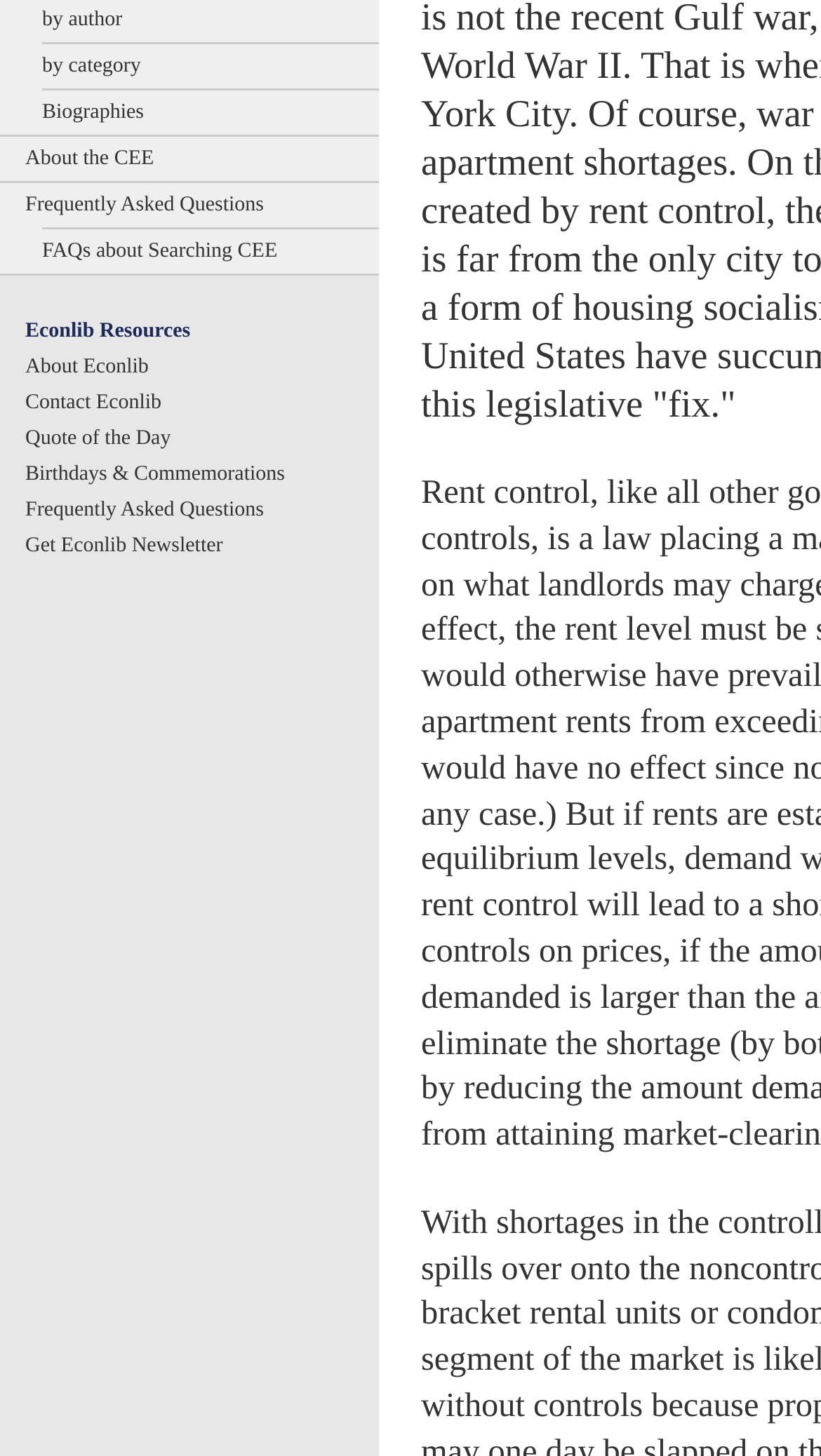Locate the bounding box of the user interface element based on this description: "Biographies".

[0.0, 0.061, 0.462, 0.092]